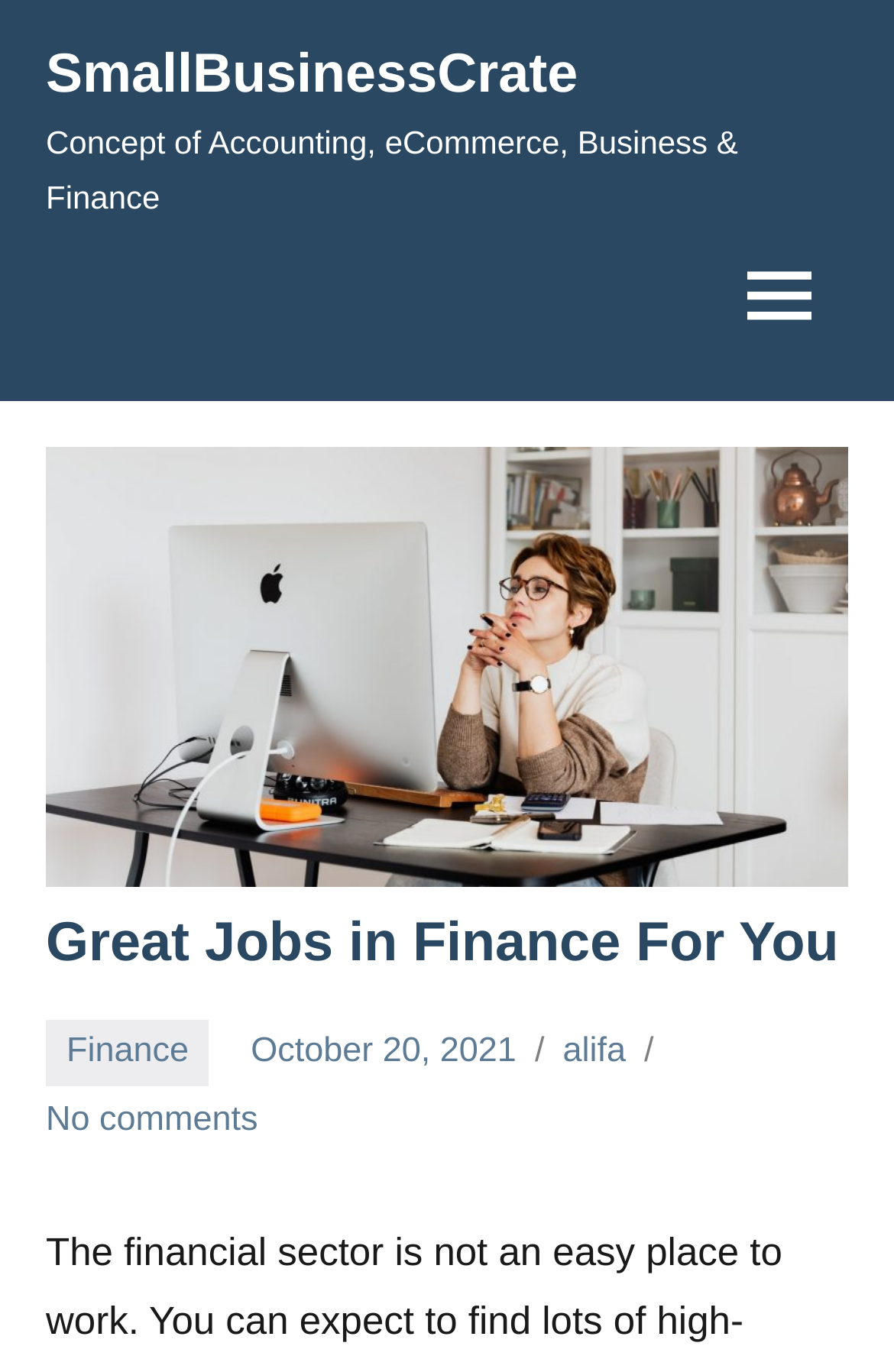Based on the element description Elżbieta Sternlicht, identify the bounding box coordinates for the UI element. The coordinates should be in the format (top-left x, top-left y, bottom-right x, bottom-right y) and within the 0 to 1 range.

None